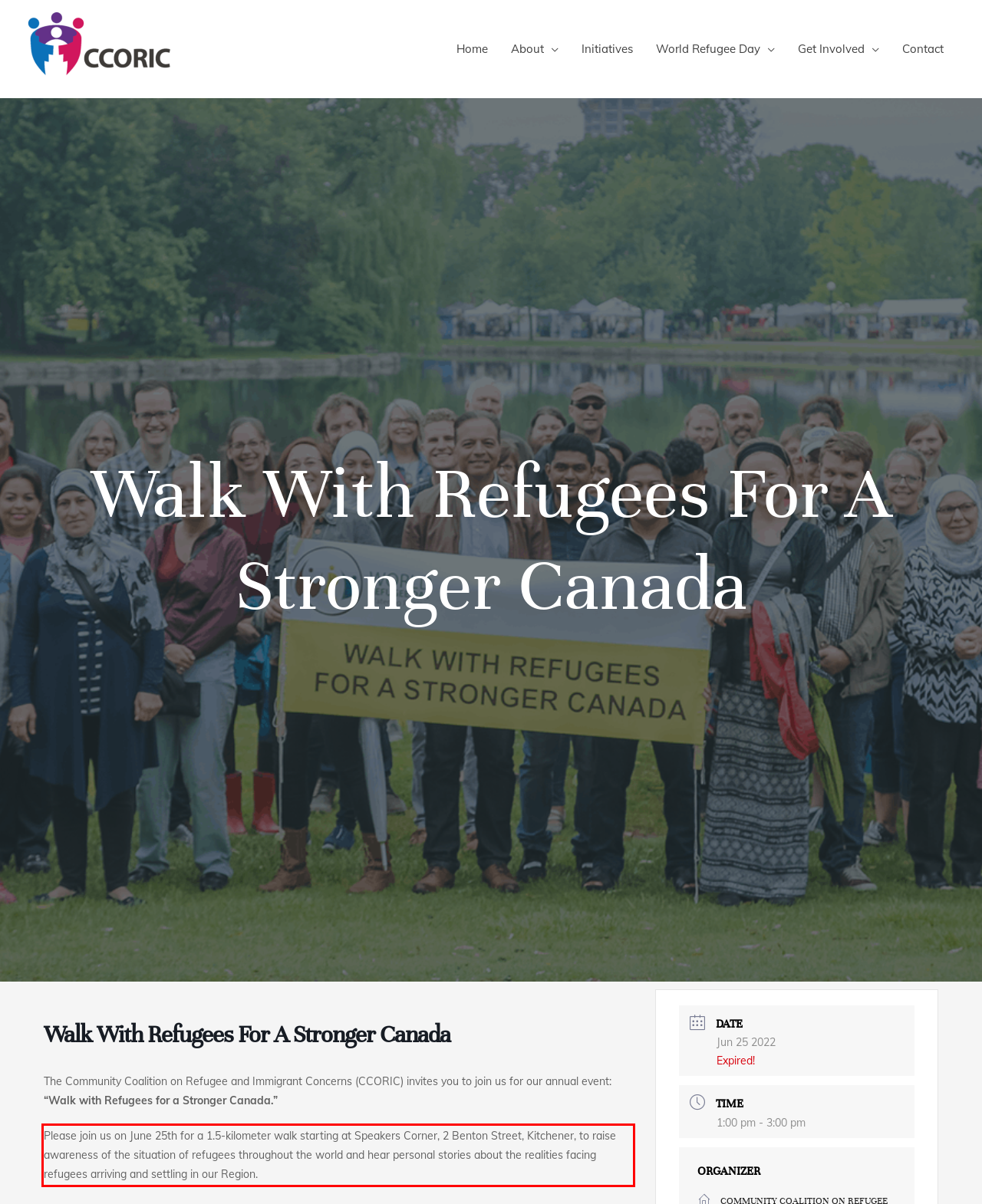You are provided with a webpage screenshot that includes a red rectangle bounding box. Extract the text content from within the bounding box using OCR.

Please join us on June 25th for a 1.5-kilometer walk starting at Speakers Corner, 2 Benton Street, Kitchener, to raise awareness of the situation of refugees throughout the world and hear personal stories about the realities facing refugees arriving and settling in our Region.